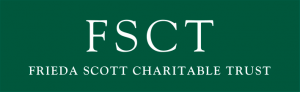Explain what the image portrays in a detailed manner.

The image prominently displays the logo of the Frieda Scott Charitable Trust, featuring the acronym "FSCT" in a sophisticated, serif font. Below the acronym, the full name "FRIEDA SCOTT CHARITABLE TRUST" is elegantly spelled out. The background is a rich green, creating a strong contrast that enhances the visibility of the white text. This logo symbolizes the values and mission of the trust, which is dedicated to charitable activities and community support. It serves as a vital part of the trust's branding and is intended for use in various media and documents.